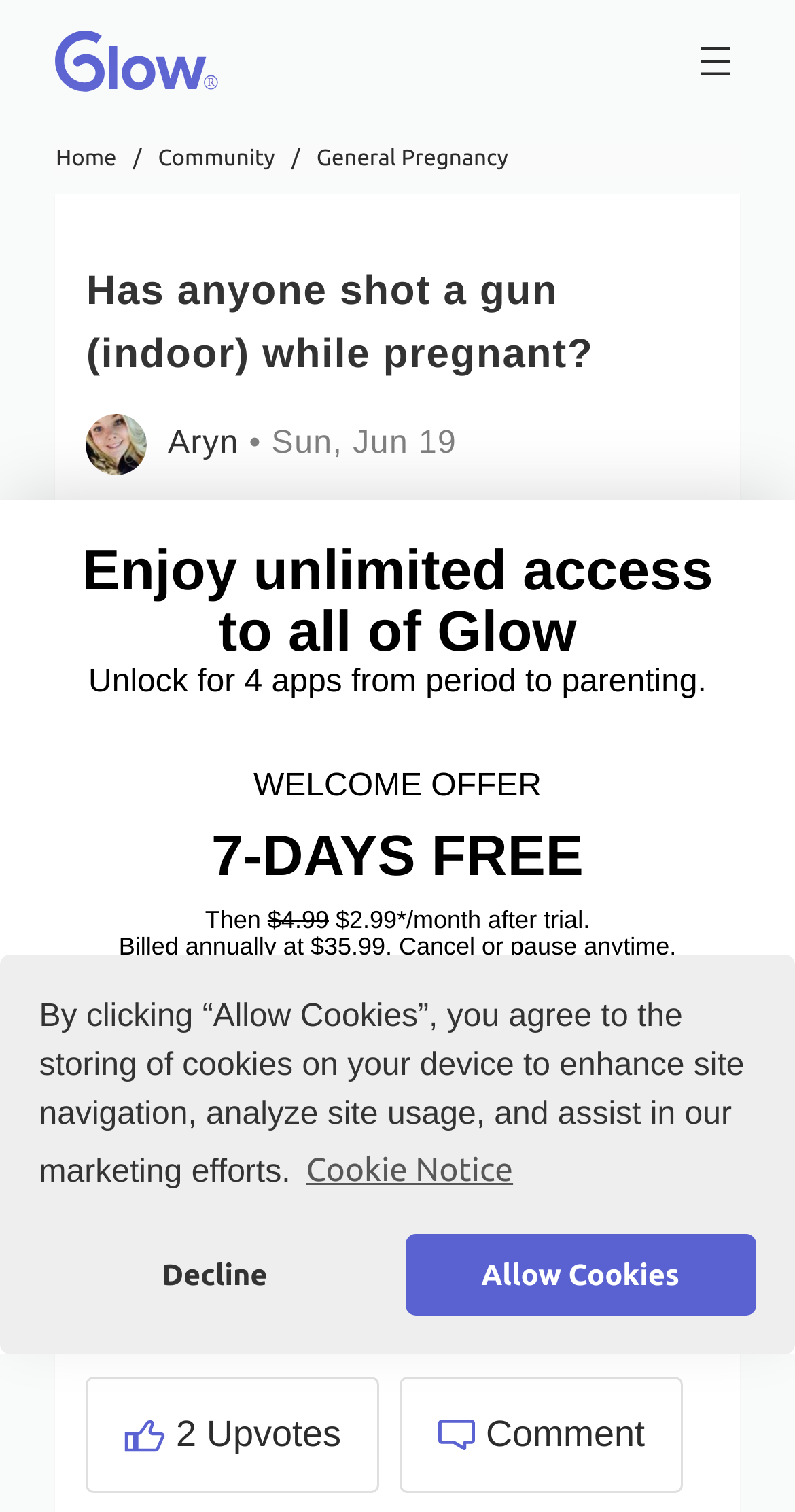Identify the headline of the webpage and generate its text content.

Has anyone shot a gun (indoor) while pregnant?